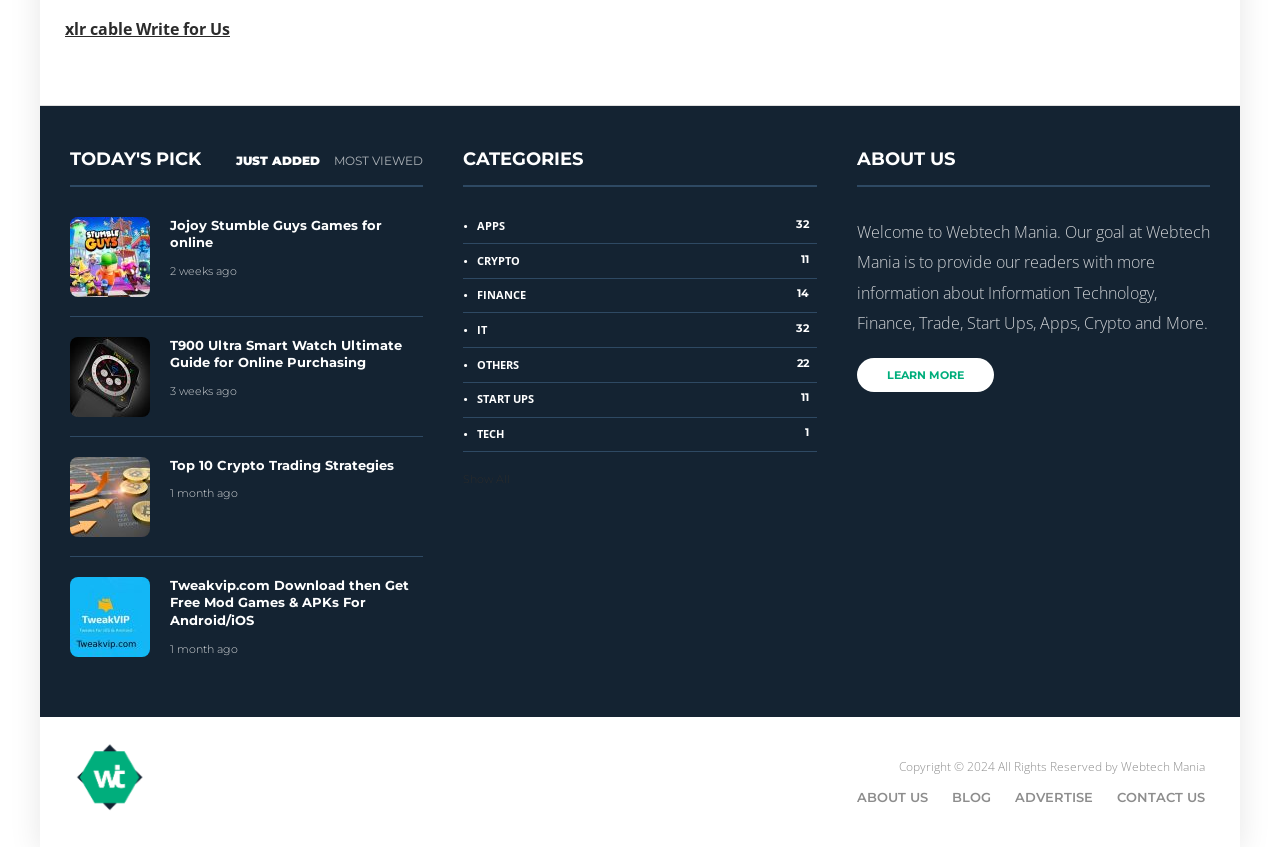What is the main topic of the webpage?
Respond to the question with a well-detailed and thorough answer.

Based on the webpage content, I can see that the main topic is related to technology and finance, as there are categories such as 'APPS', 'CRYPTO', 'FINANCE', and 'START UPS'.